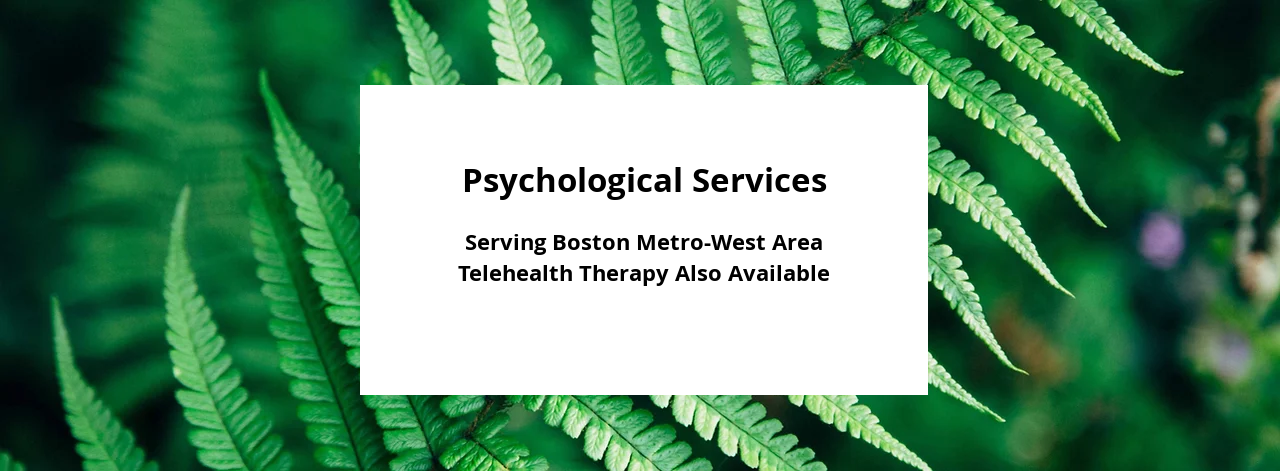Use a single word or phrase to answer the question: What geographical area is served by the services?

Boston Metro-West Area